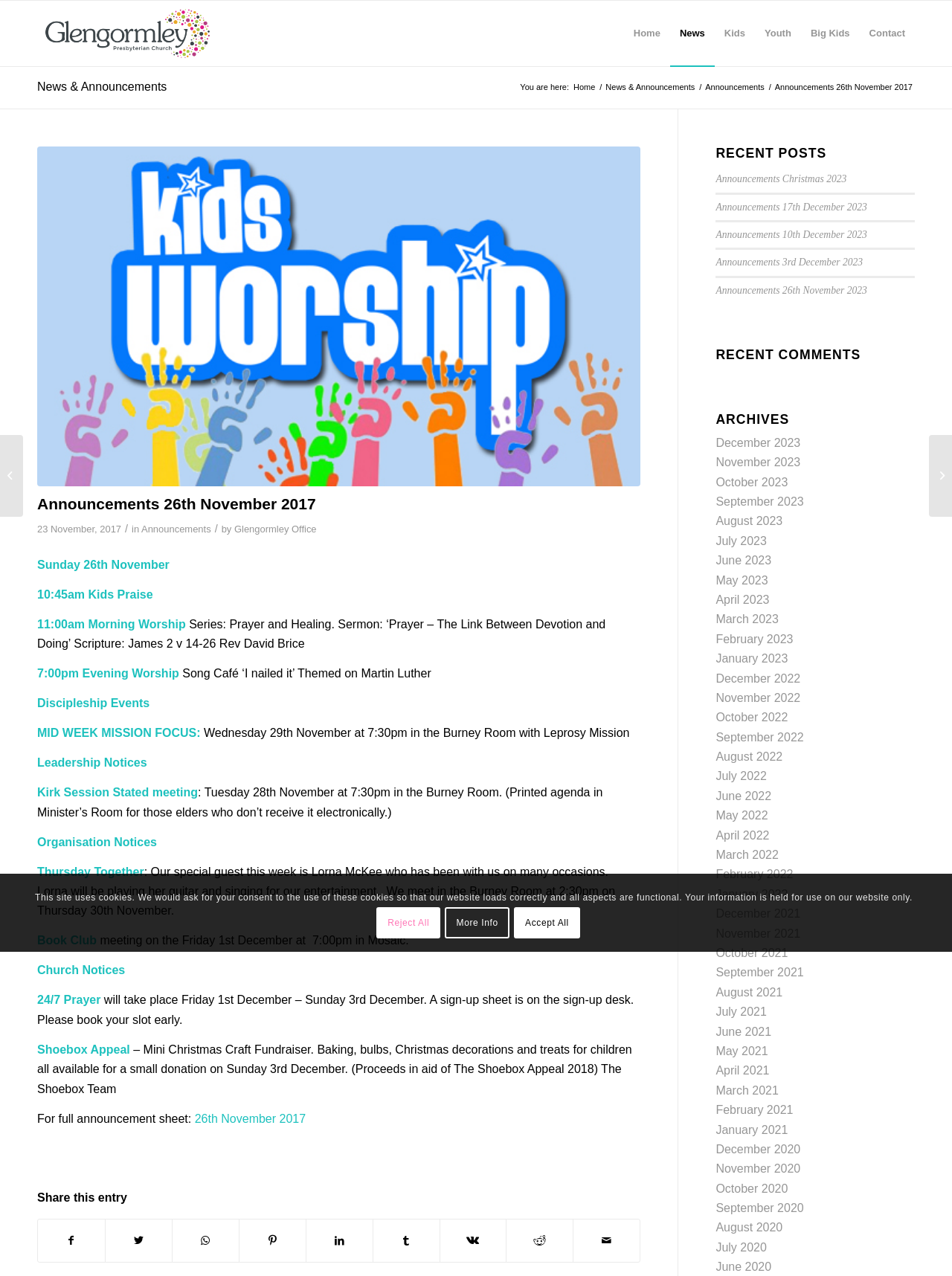What is the theme of the Song Café on Sunday?
Based on the image, answer the question with as much detail as possible.

I found the answer by reading the announcement section, which lists the events for Sunday, including the Song Café with its theme.